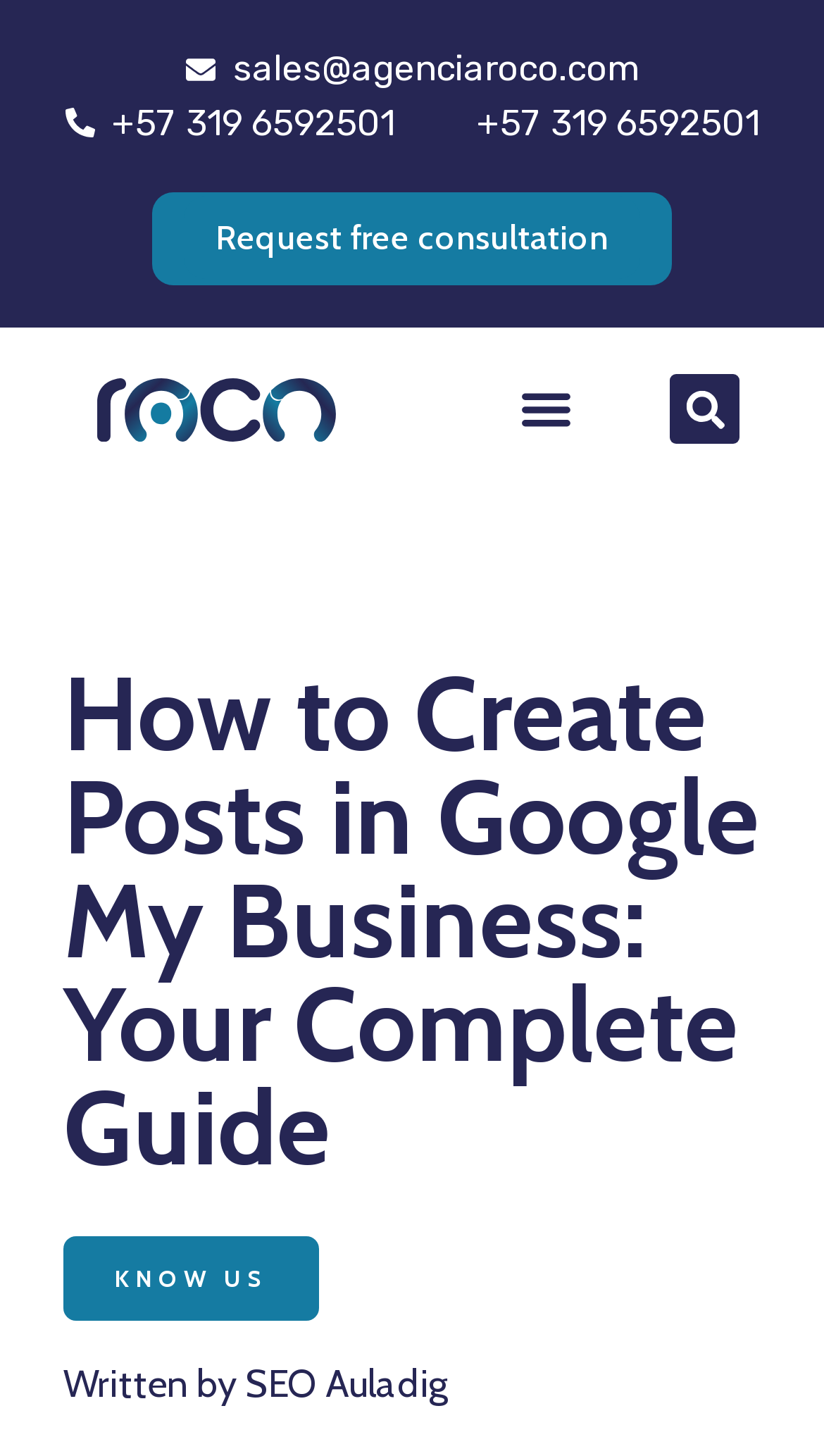Find the bounding box coordinates corresponding to the UI element with the description: "+57 319 6592501". The coordinates should be formatted as [left, top, right, bottom], with values as floats between 0 and 1.

[0.136, 0.069, 0.479, 0.098]